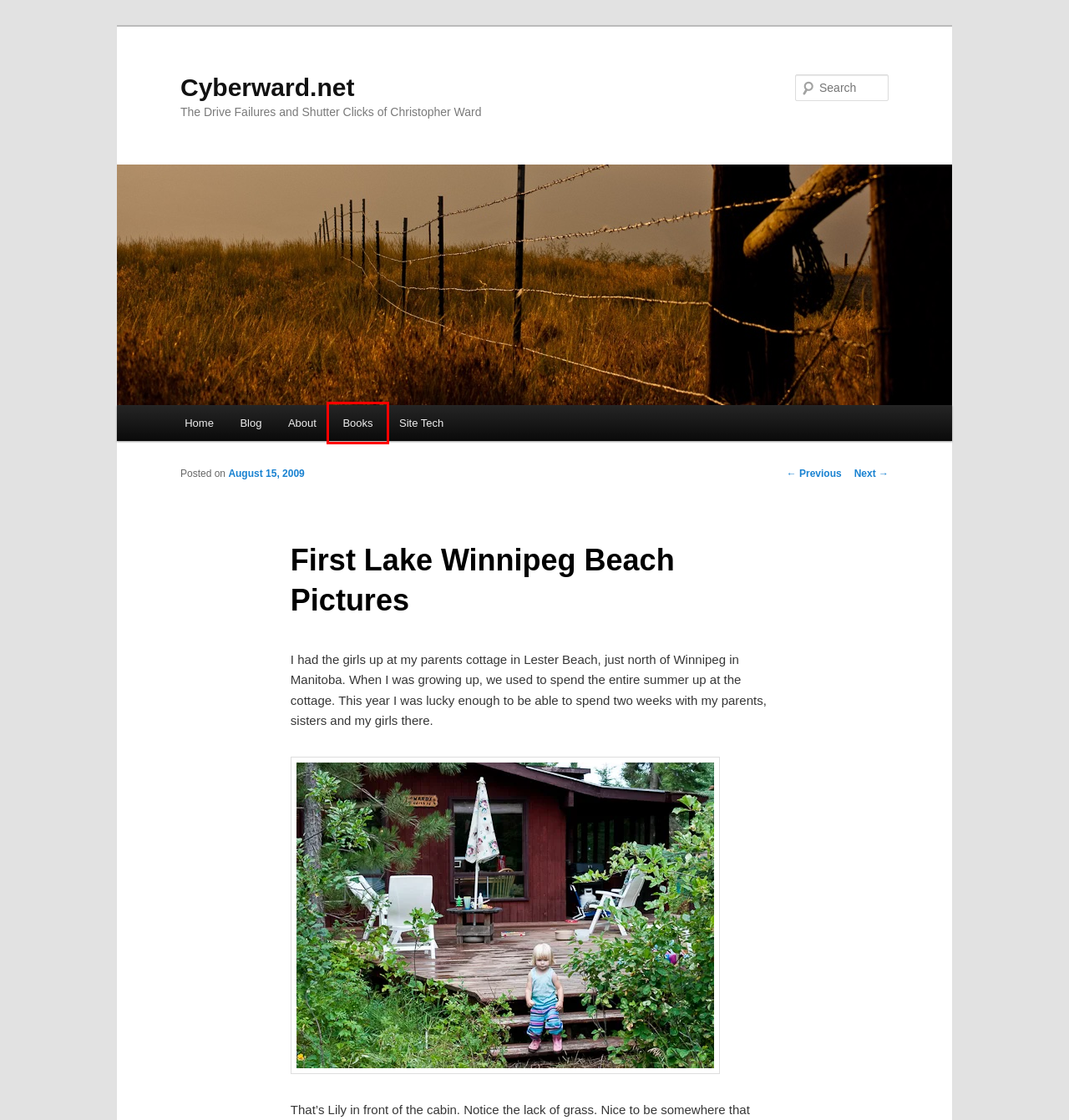You have been given a screenshot of a webpage with a red bounding box around a UI element. Select the most appropriate webpage description for the new webpage that appears after clicking the element within the red bounding box. The choices are:
A. Books | Cyberward.net
B. Cyberward.net
C. How Internet Addicted are you? | Cyberward.net
D. Cyberward.net | The Drive Failures and Shutter Clicks of Christopher Ward
E. beach | Cyberward.net
F. Sisters in Matching Dresses | Cyberward.net
G. Site Tech | Cyberward.net
H. About | Cyberward.net

A